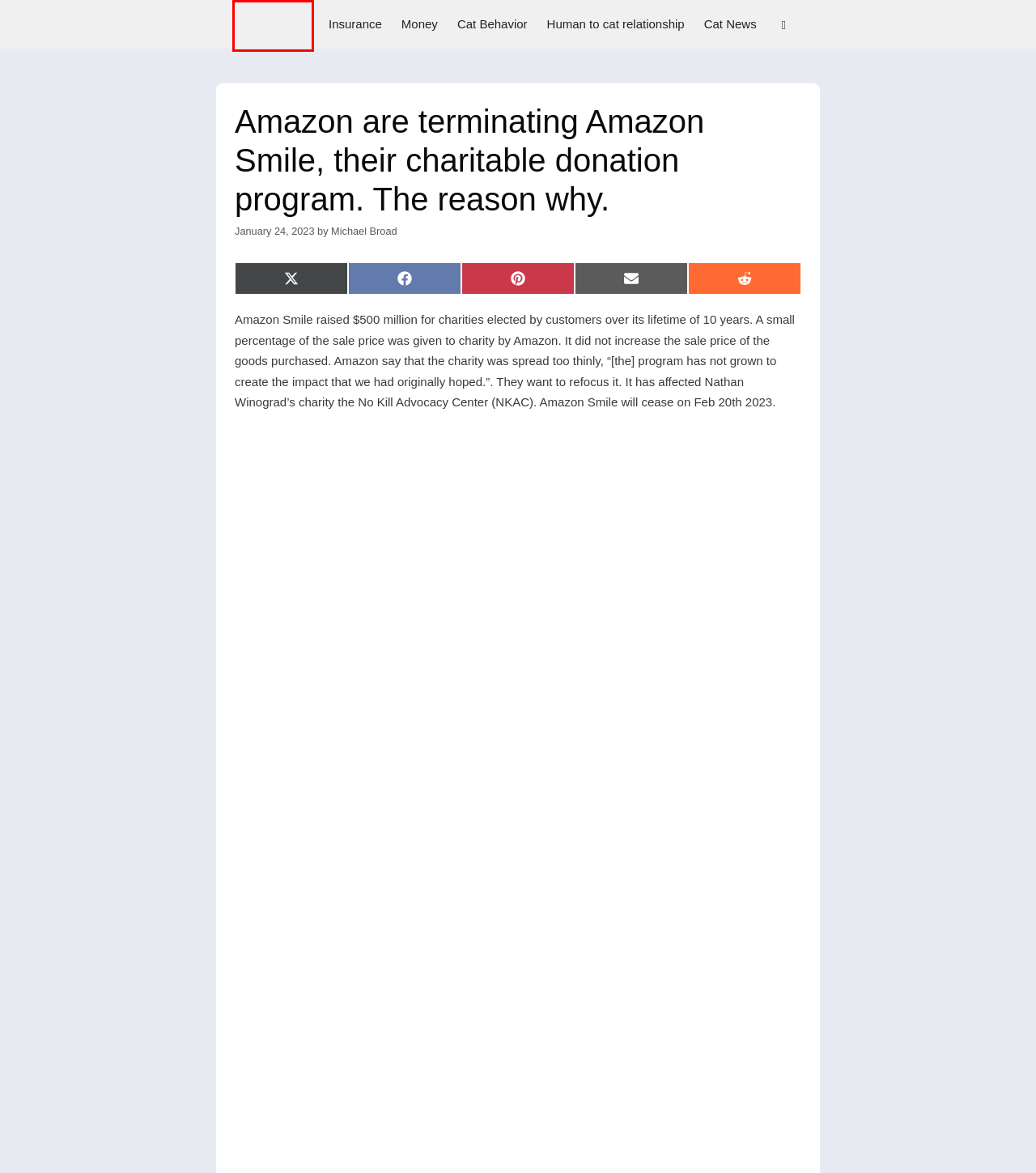You have a screenshot of a webpage with a red rectangle bounding box around a UI element. Choose the best description that matches the new page after clicking the element within the bounding box. The candidate descriptions are:
A. money – Michael Broad
B. Does Aktivait improve cognitive function in senile domestic cats? – Michael Broad
C. Cat News – Michael Broad
D. Michael Broad – Michael Broad
E. Michael Broad – A Michael Broad Blog
F. Cat Behavior – Michael Broad
G. insurance – Michael Broad
H. Human to cat relationship – Michael Broad

E